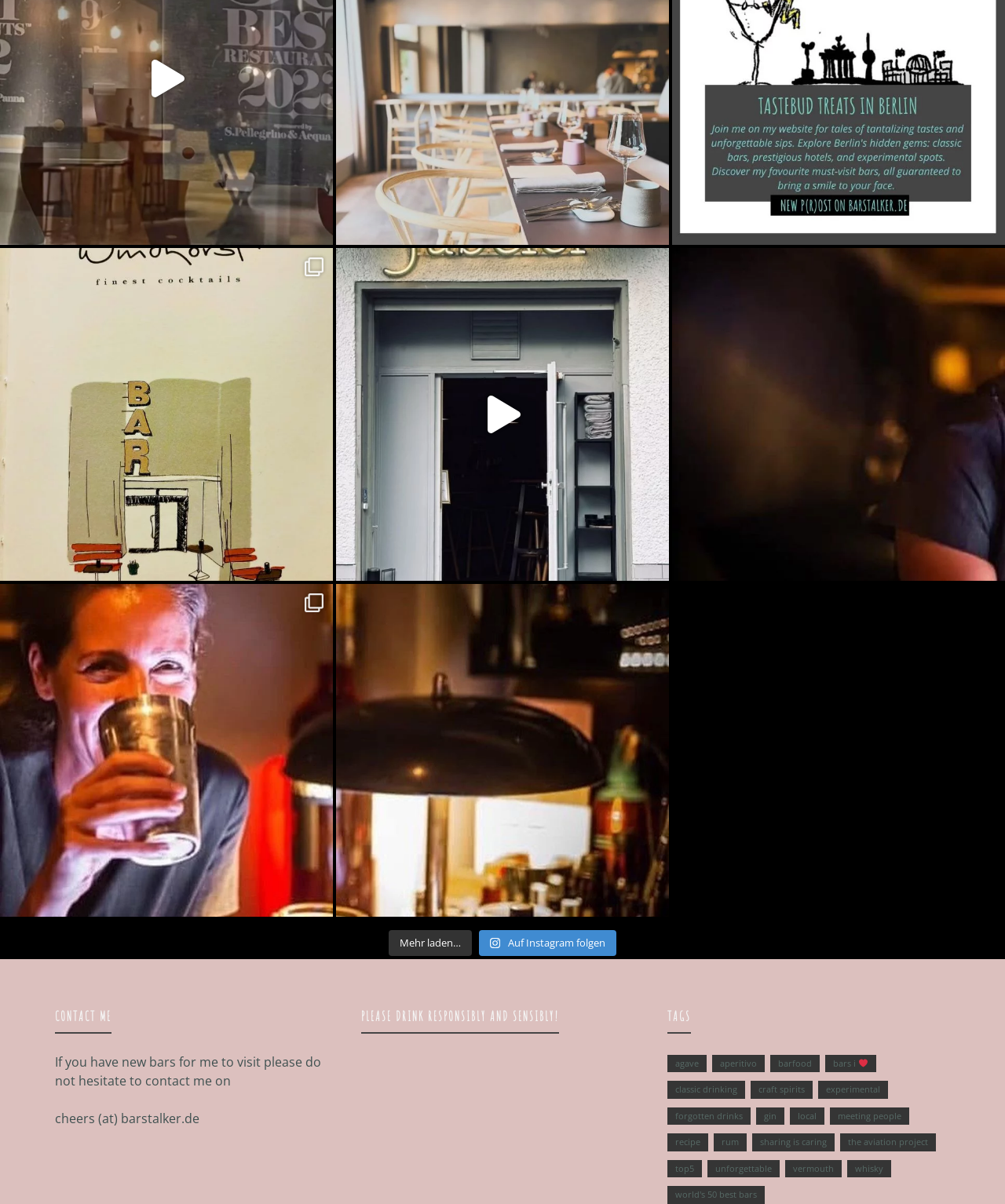How many images are there on the webpage?
Deliver a detailed and extensive answer to the question.

By counting the number of image elements on the webpage, we can find that there are 6 images in total. These images are scattered throughout the webpage, including in the posts and in the 'TAGS' section.